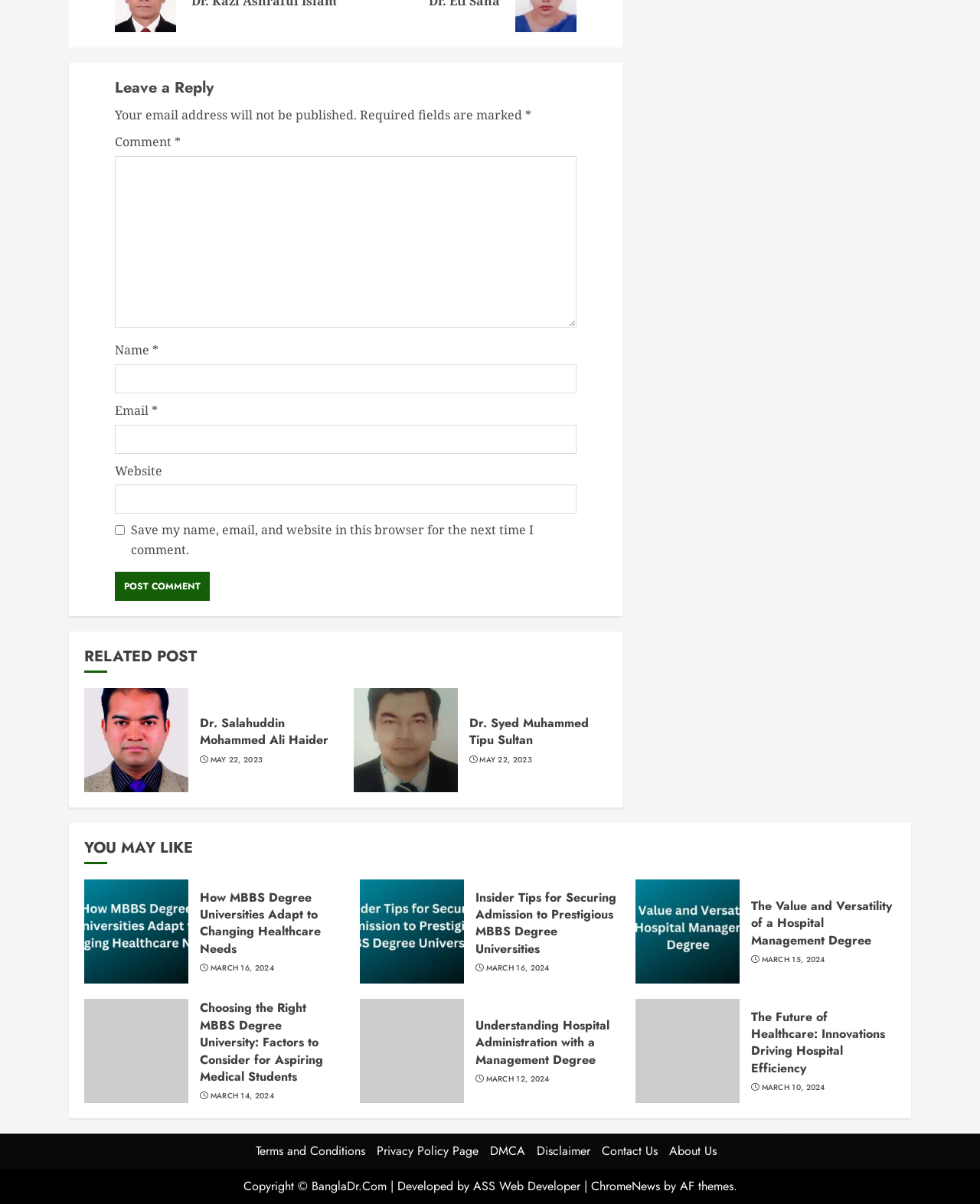What is the purpose of the comment section?
Using the image, answer in one word or phrase.

Leave a reply